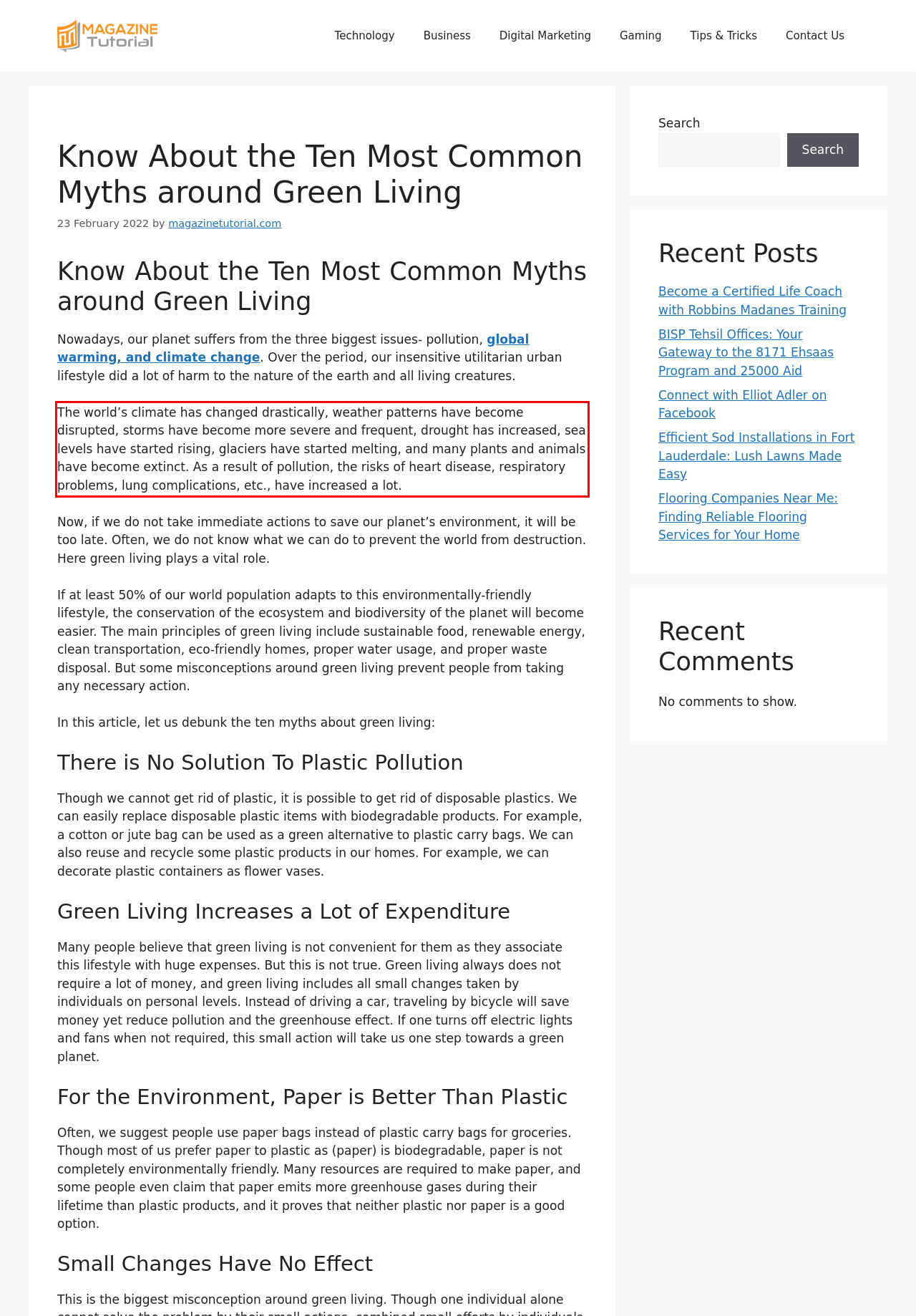Given the screenshot of a webpage, identify the red rectangle bounding box and recognize the text content inside it, generating the extracted text.

The world’s climate has changed drastically, weather patterns have become disrupted, storms have become more severe and frequent, drought has increased, sea levels have started rising, glaciers have started melting, and many plants and animals have become extinct. As a result of pollution, the risks of heart disease, respiratory problems, lung complications, etc., have increased a lot.